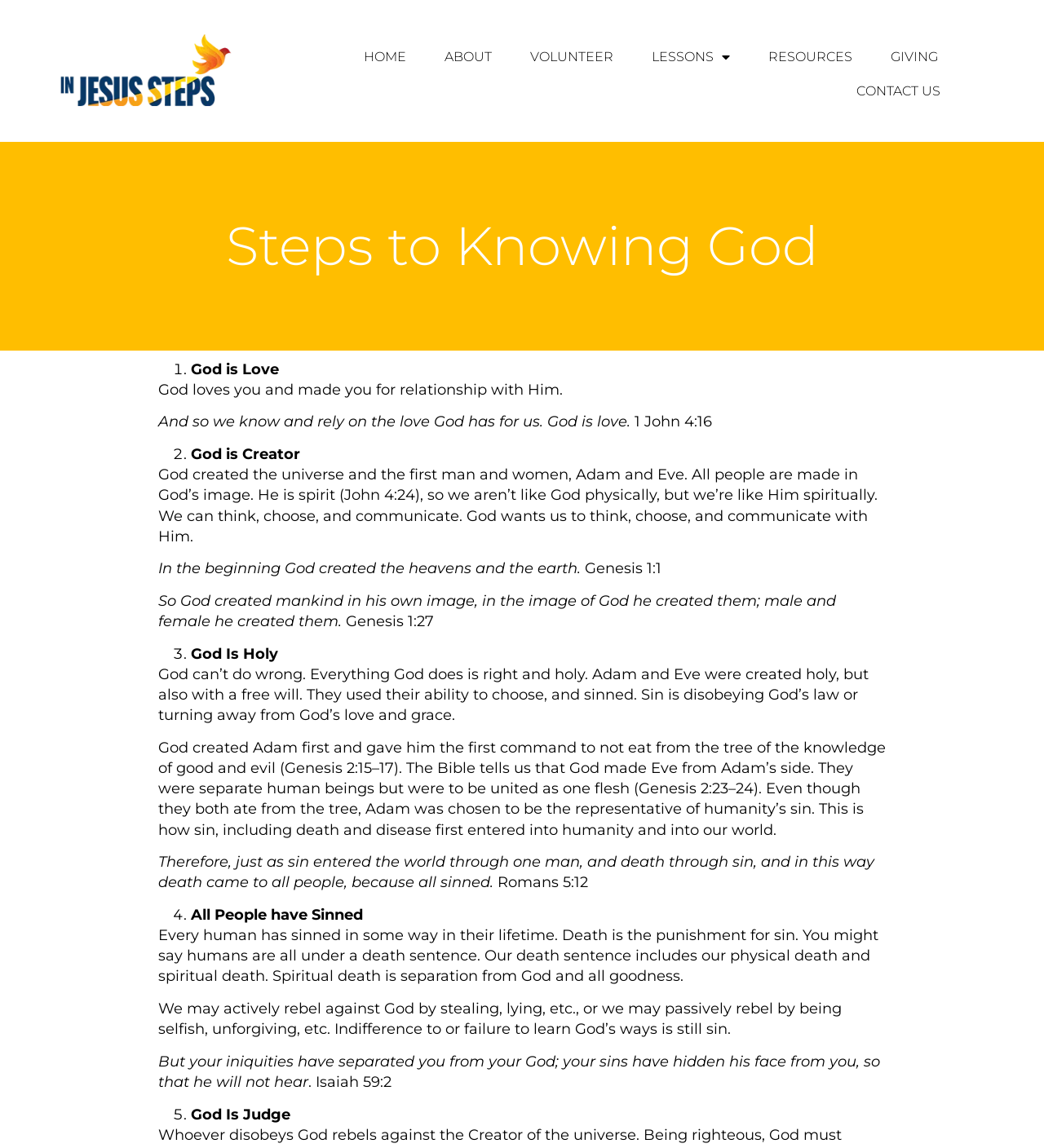For the element described, predict the bounding box coordinates as (top-left x, top-left y, bottom-right x, bottom-right y). All values should be between 0 and 1. Element description: Resources

[0.72, 0.035, 0.833, 0.065]